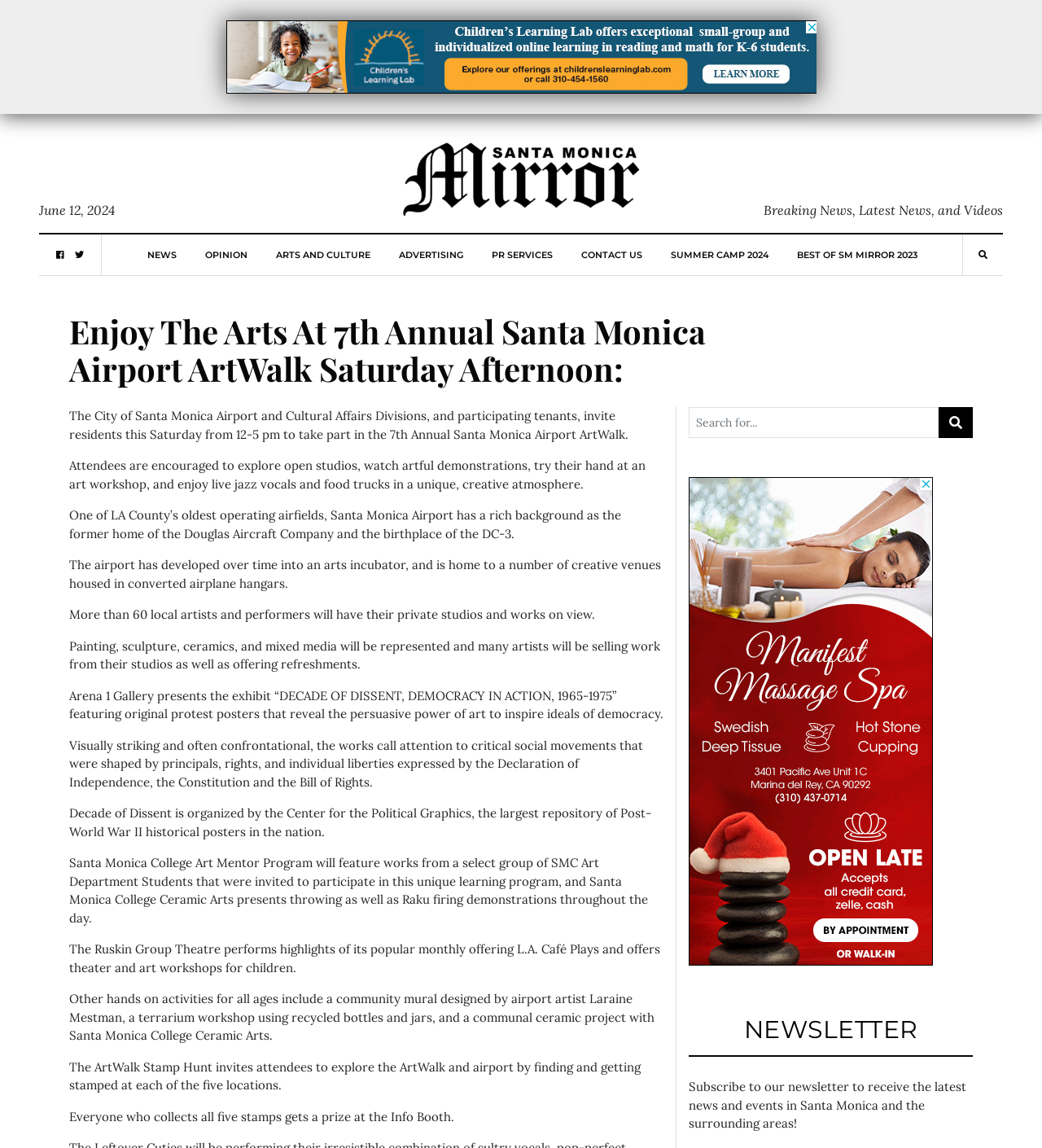Specify the bounding box coordinates of the element's area that should be clicked to execute the given instruction: "Click the 'ARTS AND CULTURE' link". The coordinates should be four float numbers between 0 and 1, i.e., [left, top, right, bottom].

[0.264, 0.204, 0.355, 0.24]